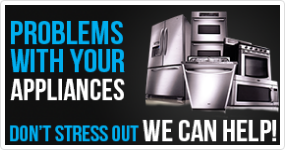Respond to the following query with just one word or a short phrase: 
What is the tone of the advertisement?

Urgent